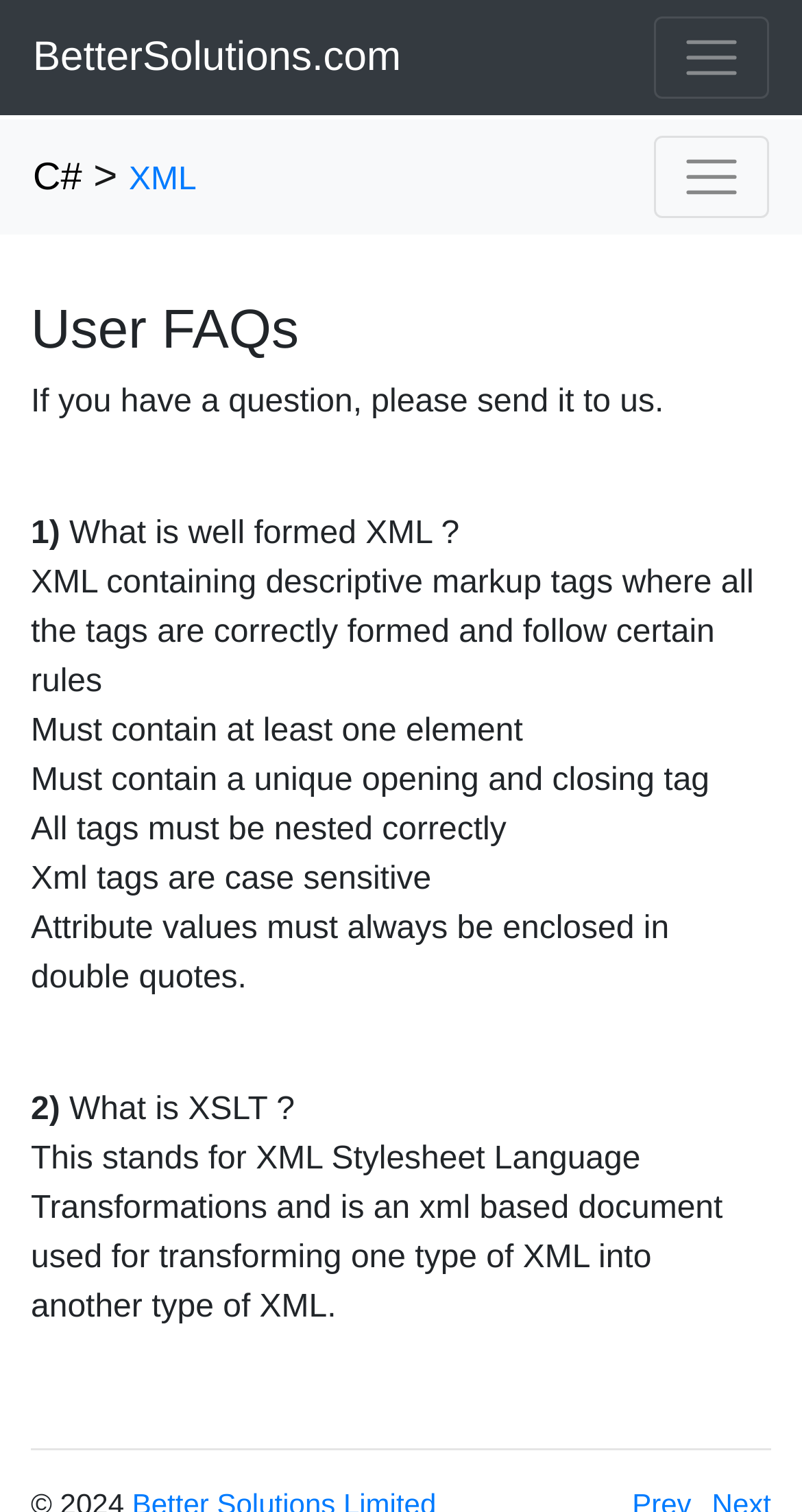Provide the bounding box coordinates for the UI element described in this sentence: "BetterSolutions.com". The coordinates should be four float values between 0 and 1, i.e., [left, top, right, bottom].

[0.041, 0.011, 0.5, 0.065]